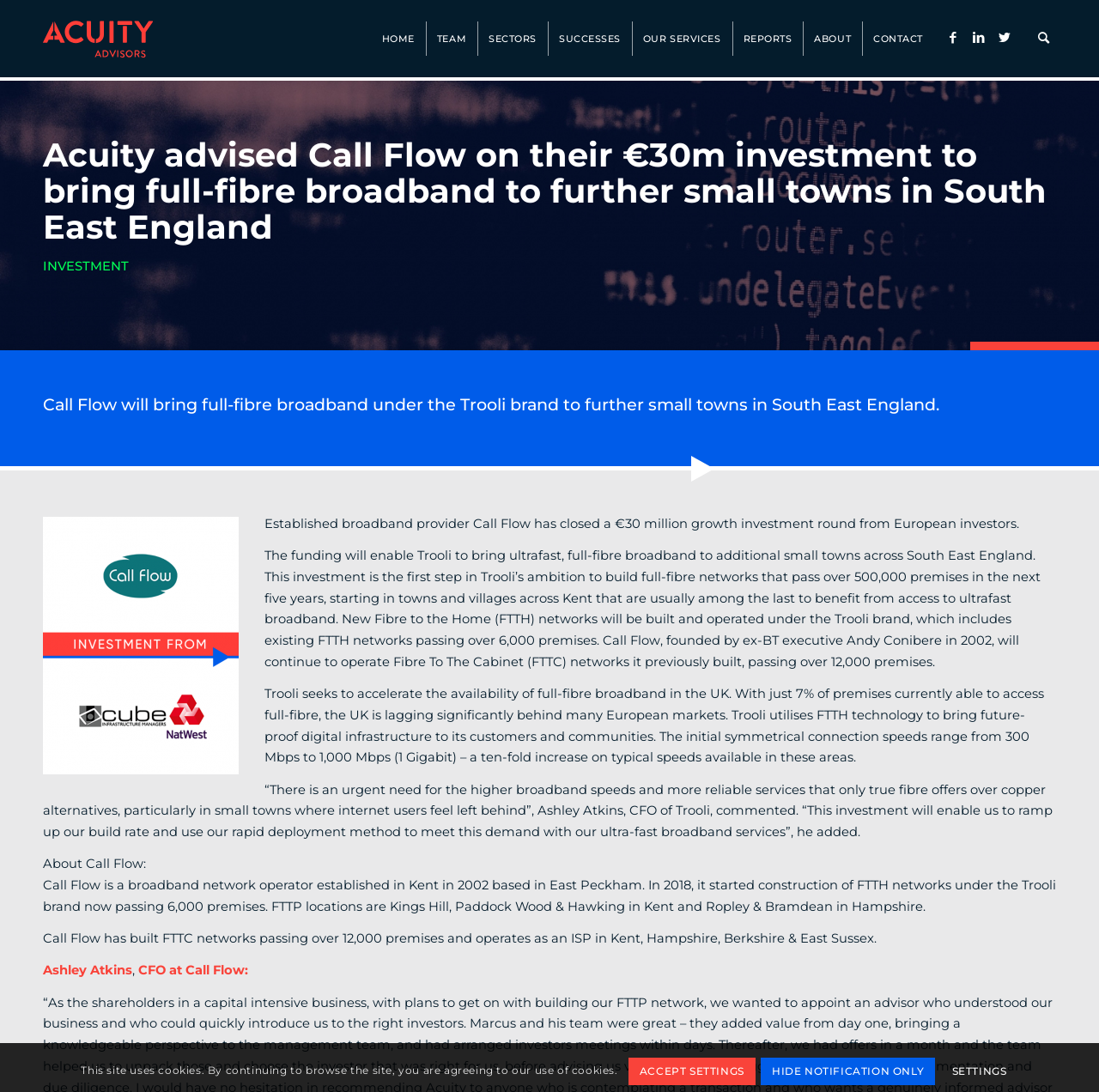What is the amount of investment received by Call Flow? Based on the screenshot, please respond with a single word or phrase.

€30 million